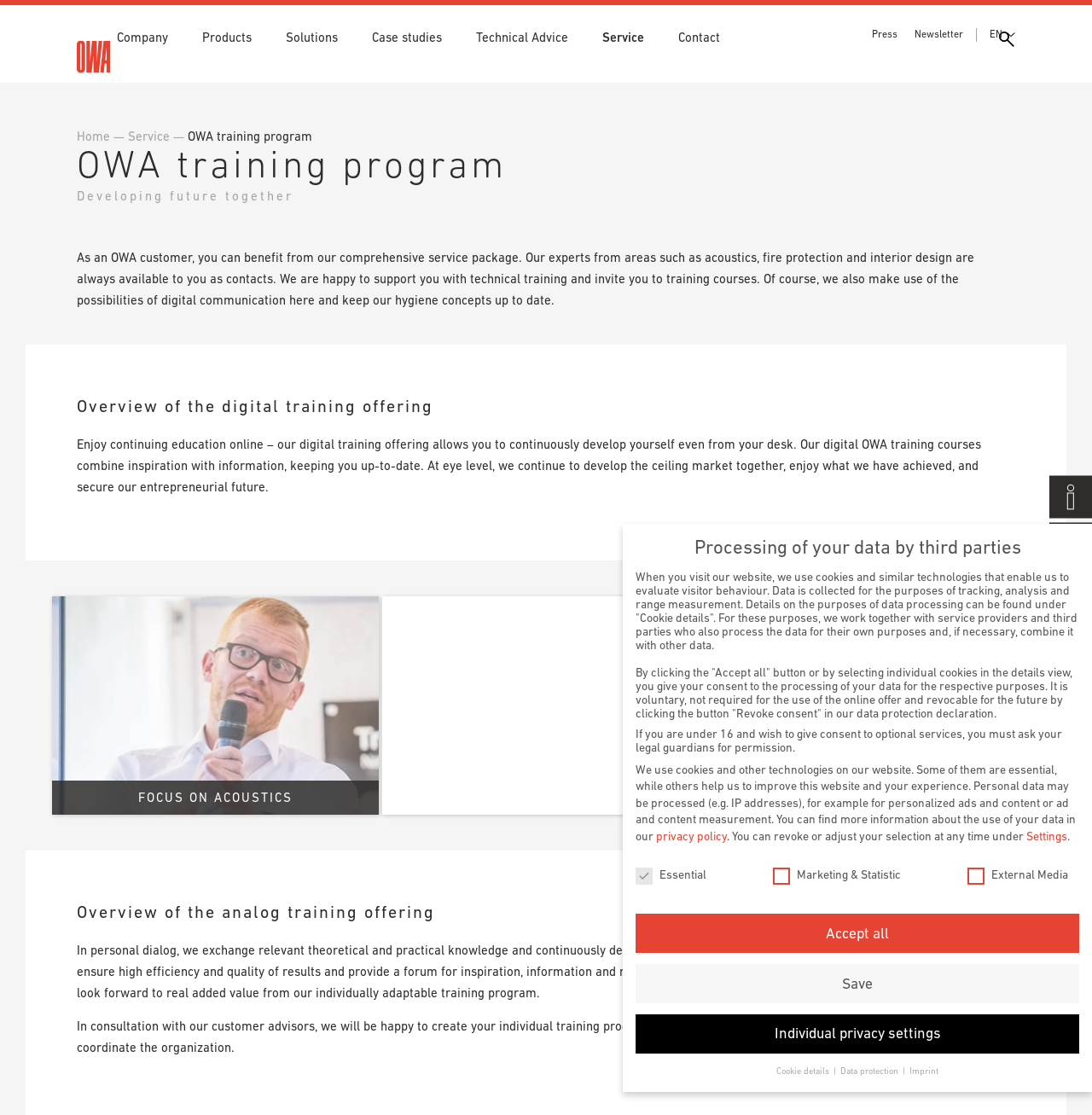Locate the bounding box coordinates of the clickable part needed for the task: "Contact us".

[0.664, 0.063, 0.702, 0.076]